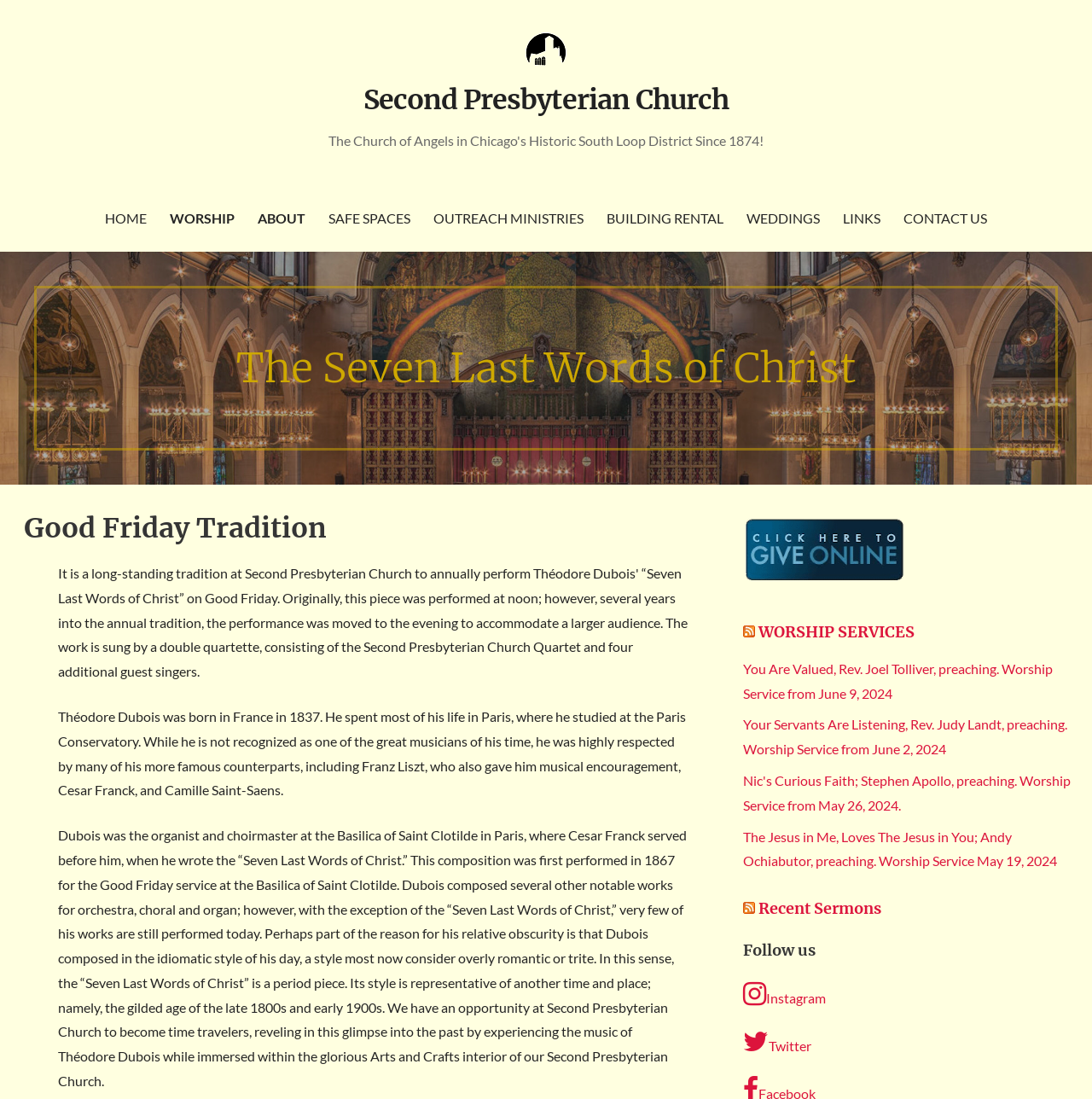Answer succinctly with a single word or phrase:
What social media platforms are mentioned on the webpage?

Instagram and Twitter